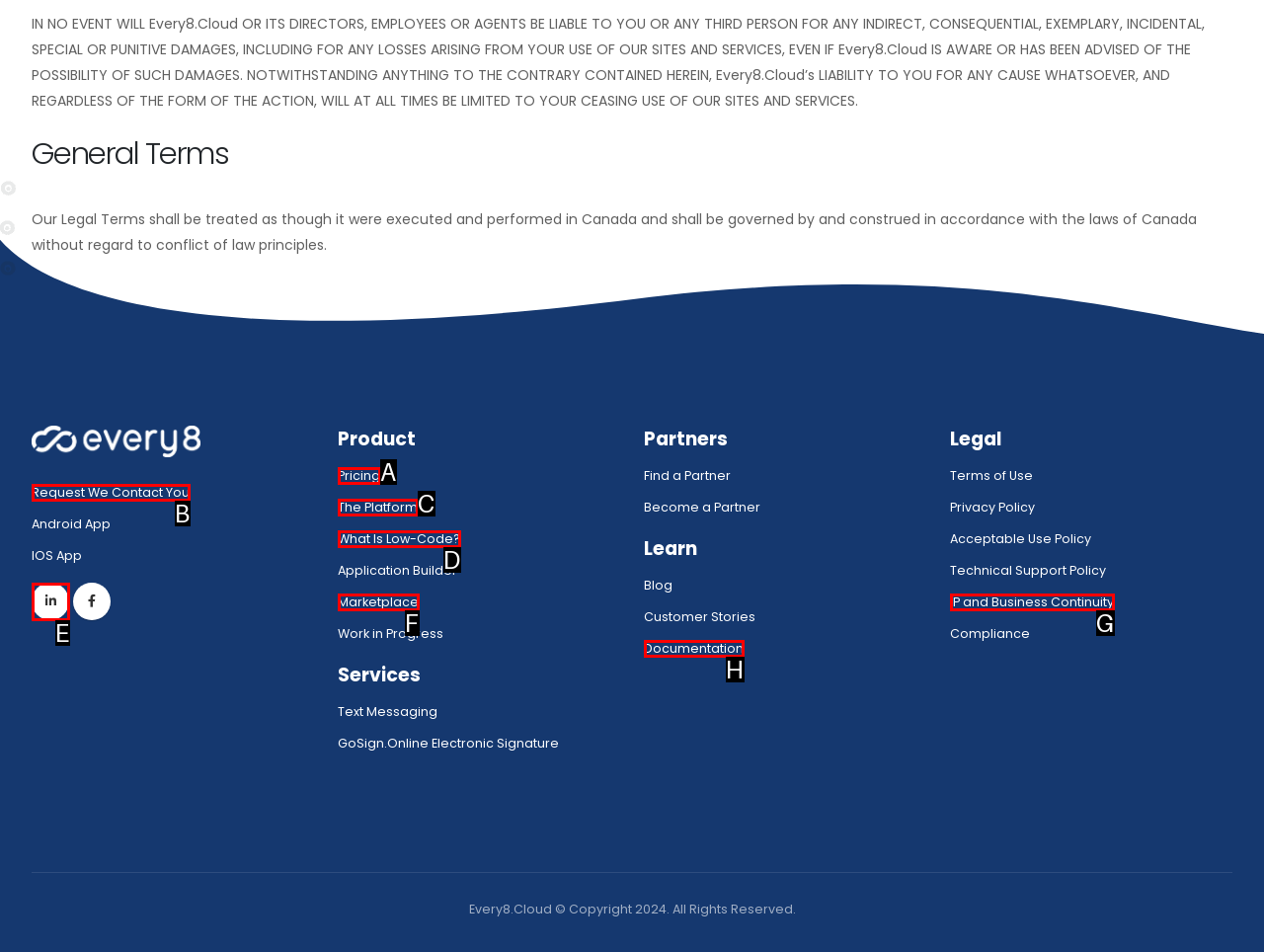Based on the given description: IP and Business Continuity, determine which HTML element is the best match. Respond with the letter of the chosen option.

G